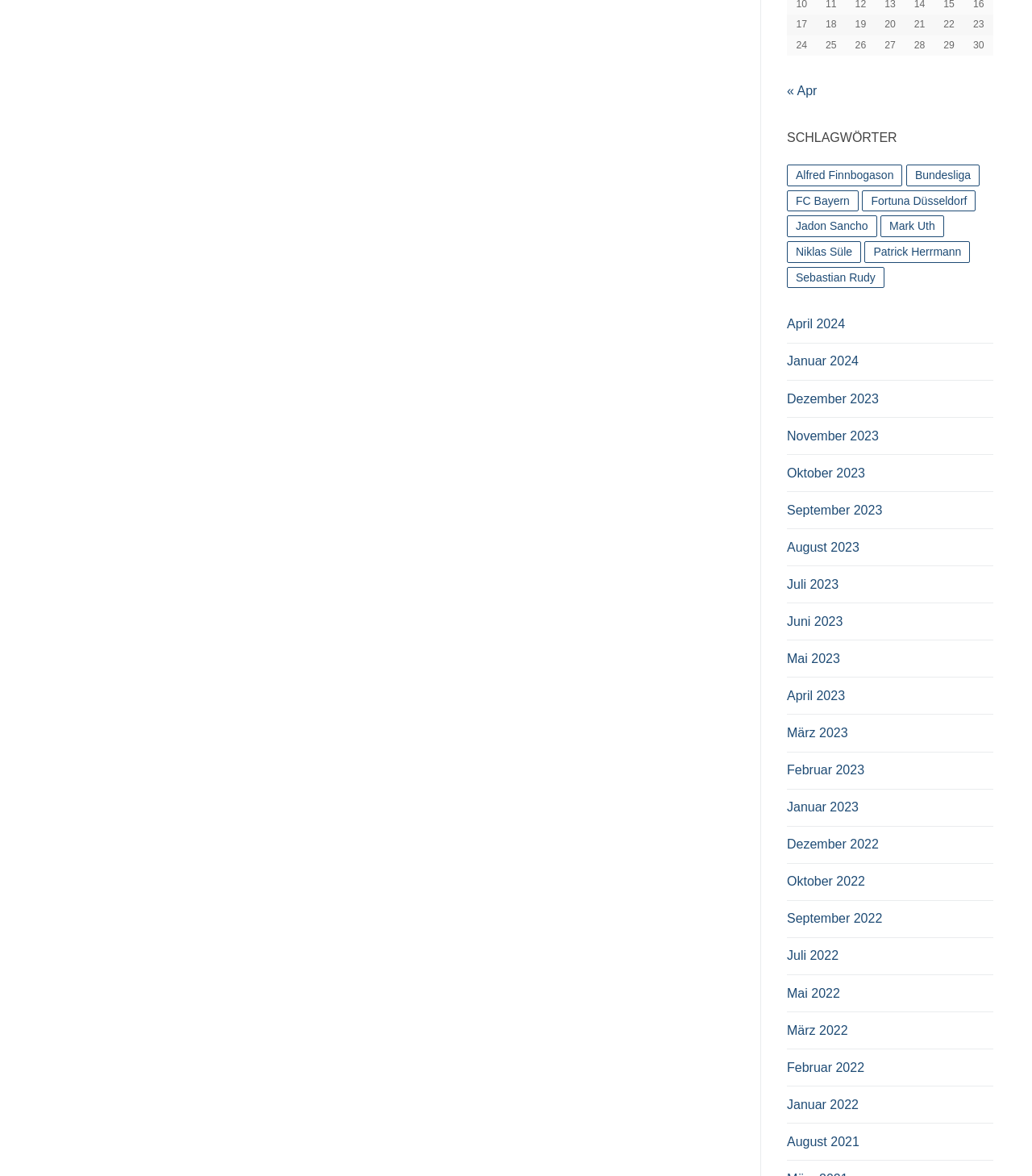Please specify the bounding box coordinates of the clickable region necessary for completing the following instruction: "Browse the August 2021 page". The coordinates must consist of four float numbers between 0 and 1, i.e., [left, top, right, bottom].

[0.762, 0.962, 0.962, 0.987]